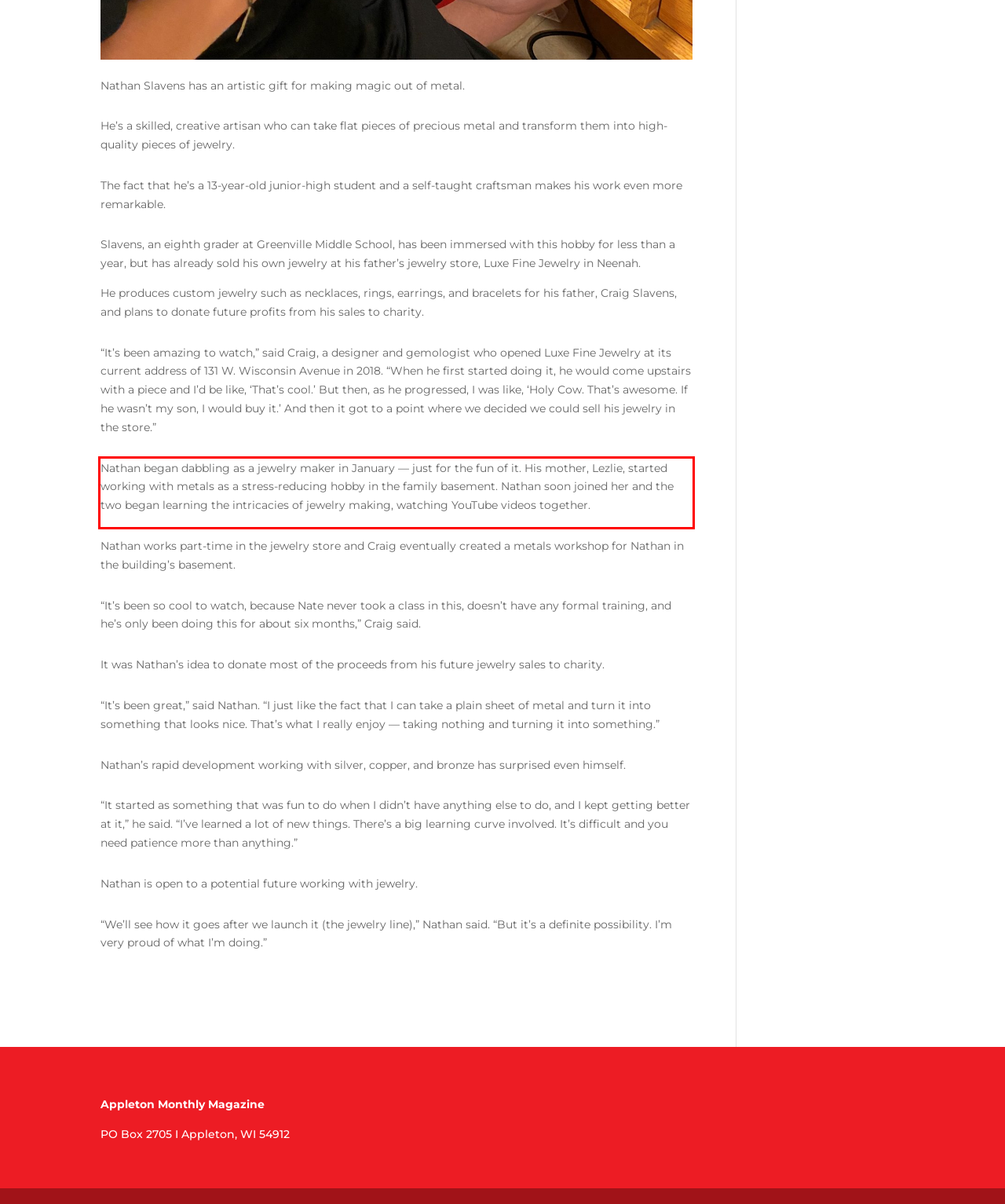Please look at the screenshot provided and find the red bounding box. Extract the text content contained within this bounding box.

Nathan began dabbling as a jewelry maker in January — just for the fun of it. His mother, Lezlie, started working with metals as a stress-reducing hobby in the family basement. Nathan soon joined her and the two began learning the intricacies of jewelry making, watching YouTube videos together.